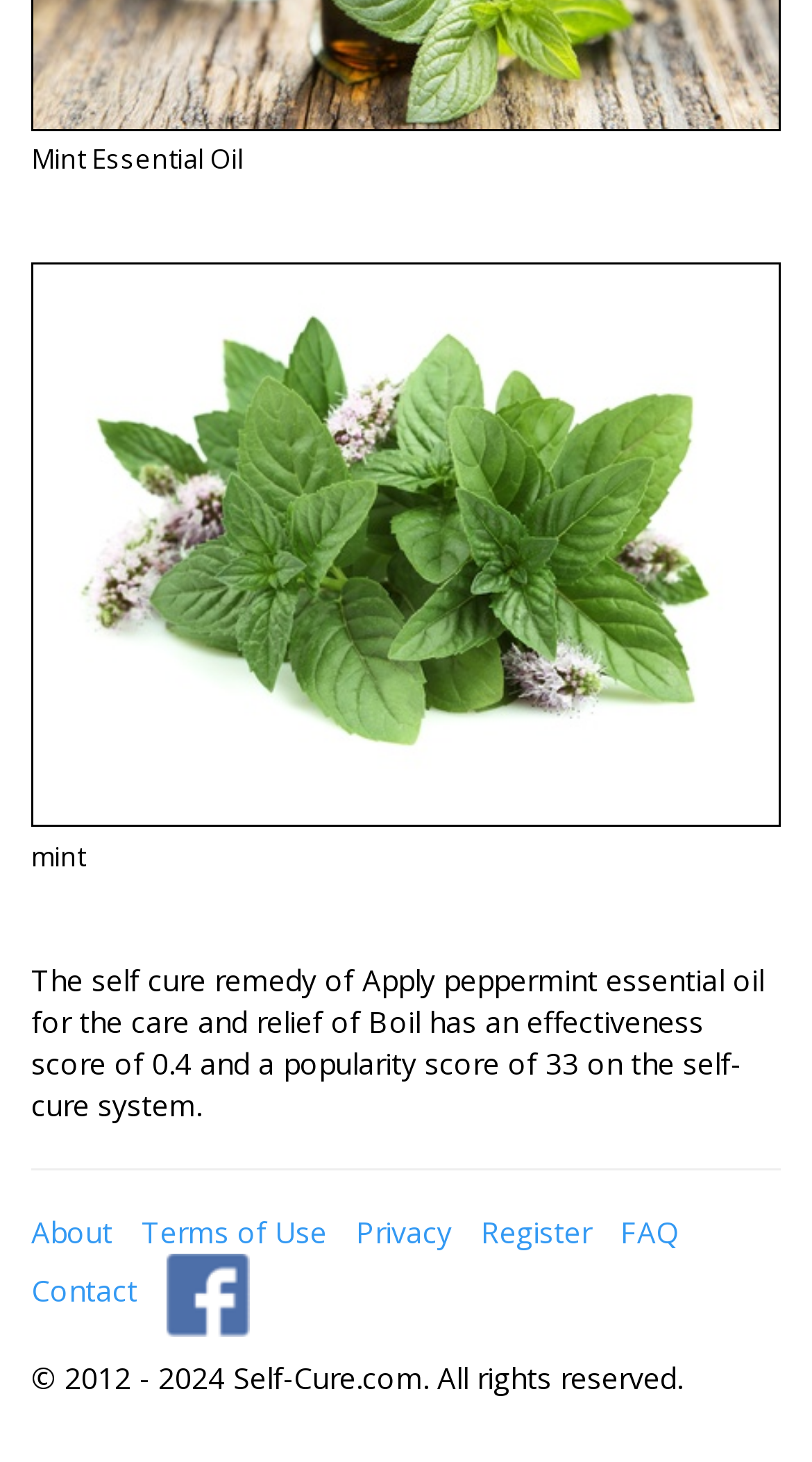Determine the bounding box for the UI element that matches this description: "Register".

[0.592, 0.829, 0.728, 0.856]